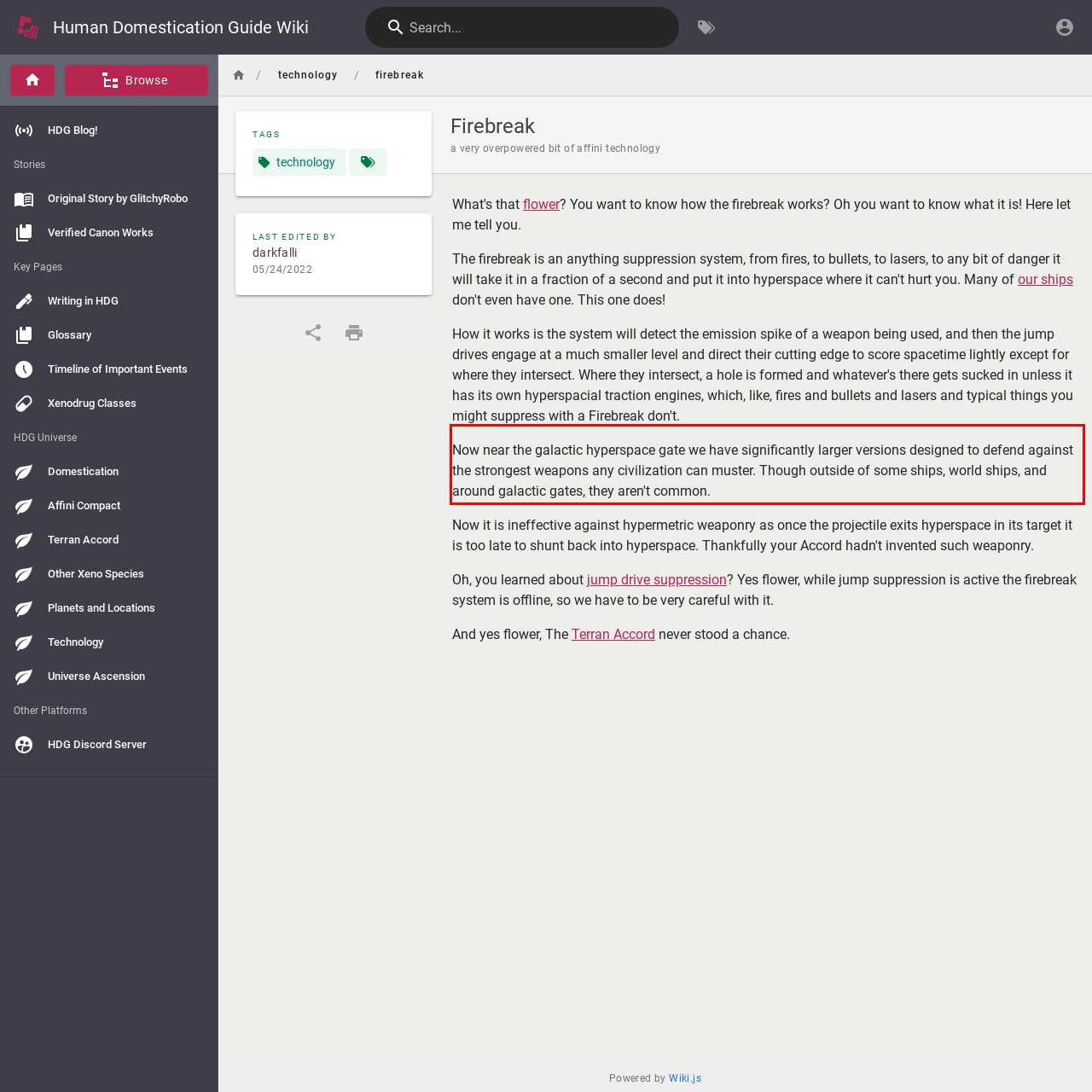Please take the screenshot of the webpage, find the red bounding box, and generate the text content that is within this red bounding box.

Now near the galactic hyperspace gate we have significantly larger versions designed to defend against the strongest weapons any civilization can muster. Though outside of some ships, world ships, and around galactic gates, they aren't common.